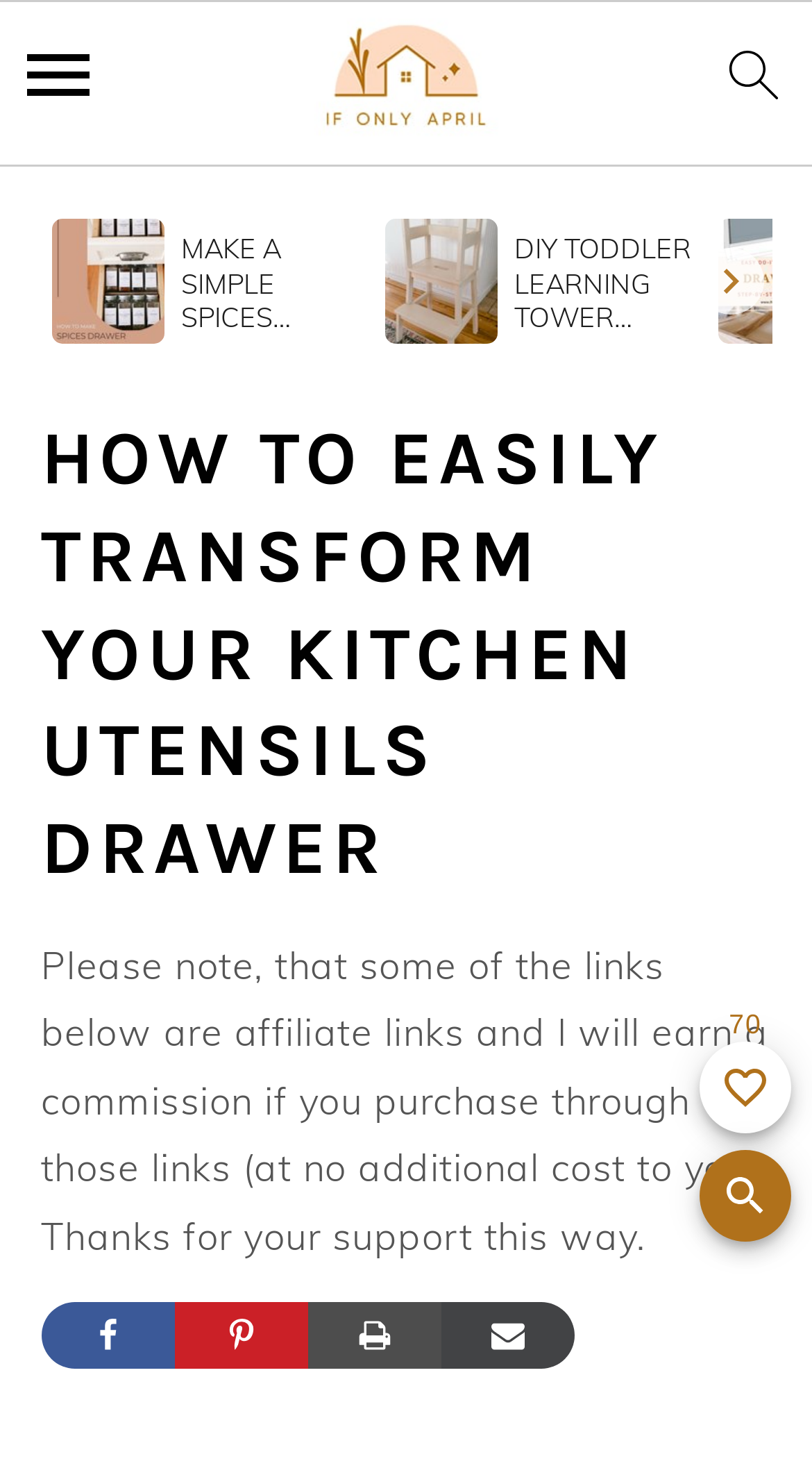Determine the bounding box coordinates of the section to be clicked to follow the instruction: "scroll to top". The coordinates should be given as four float numbers between 0 and 1, formatted as [left, top, right, bottom].

[0.862, 0.615, 0.974, 0.678]